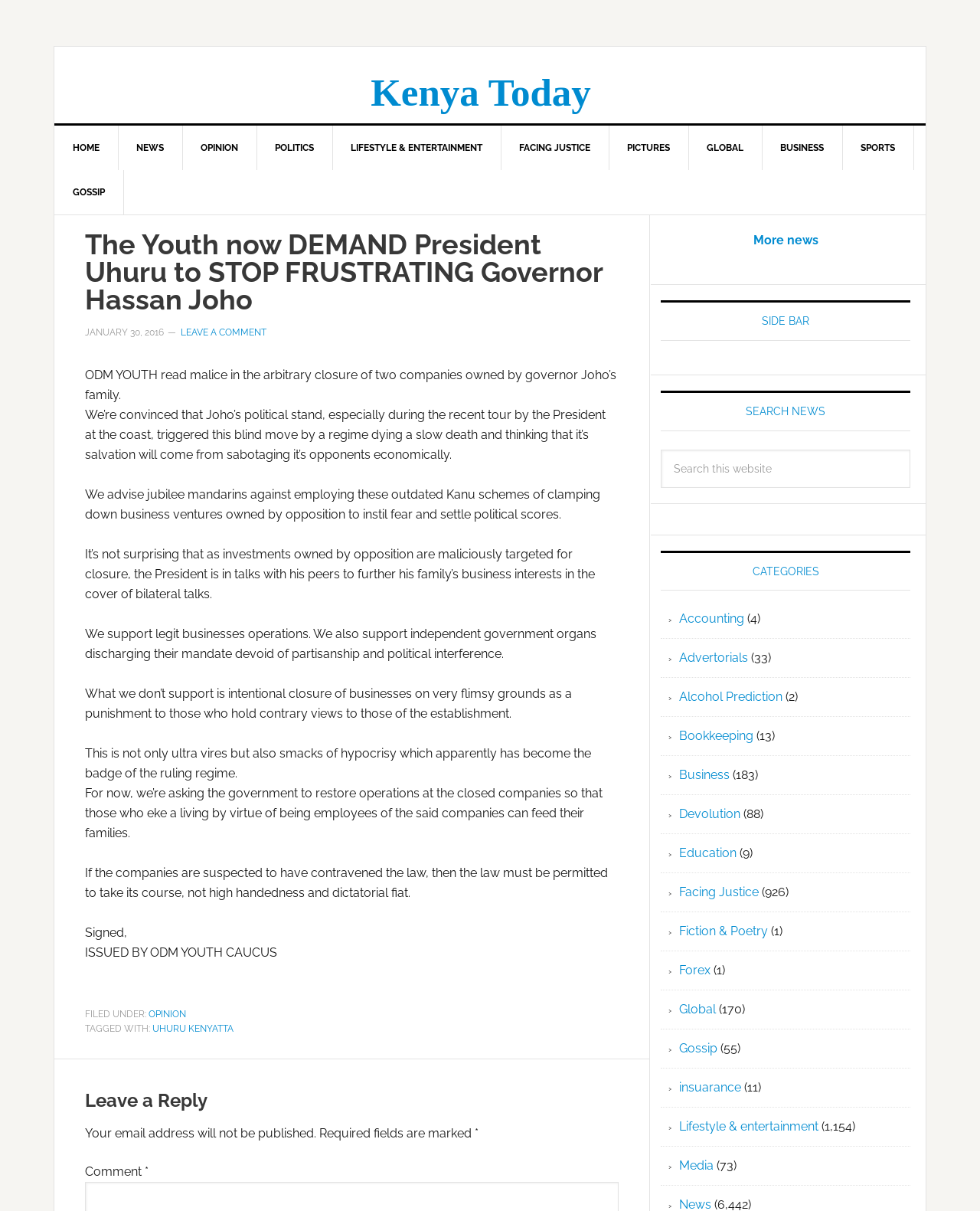Determine the main headline from the webpage and extract its text.

The Youth now DEMAND President Uhuru to STOP FRUSTRATING Governor Hassan Joho